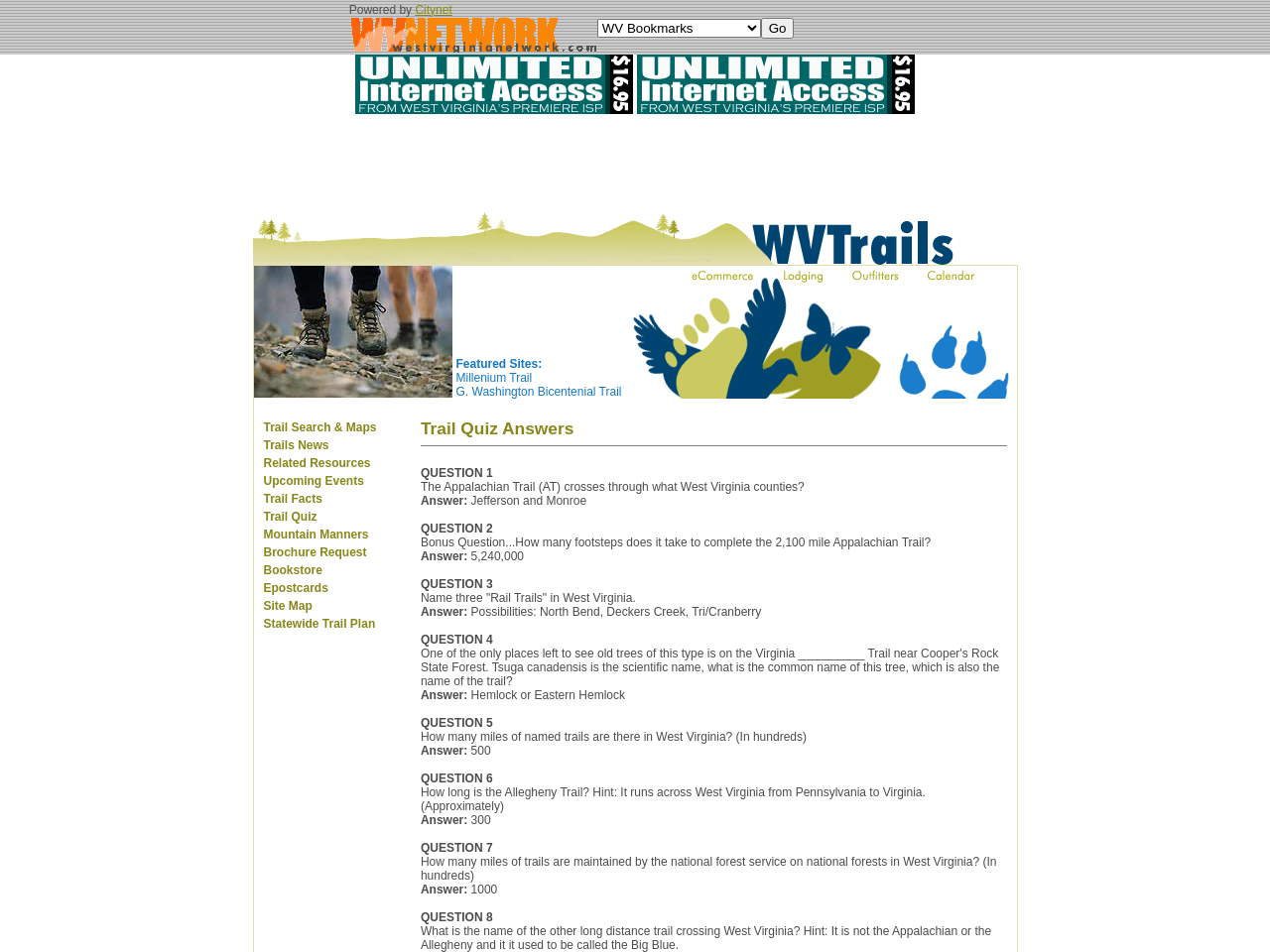What type of trails are mentioned on the webpage?
Answer the question with detailed information derived from the image.

The webpage mentions various types of trails including hiking, bike, ski, and horseback recreation trails, which are listed in the title and throughout the content of the webpage.